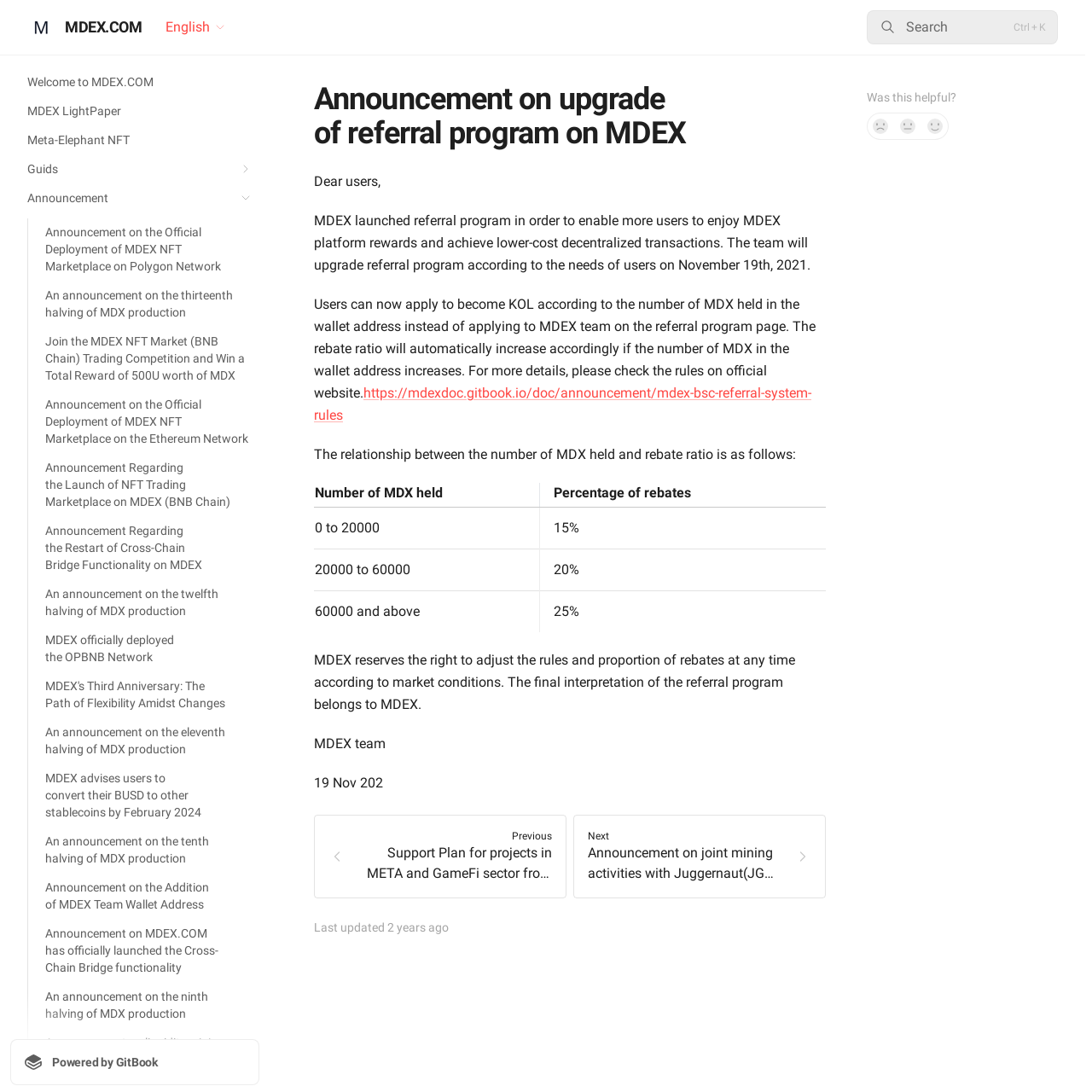Can you provide the bounding box coordinates for the element that should be clicked to implement the instruction: "Click the 'Yes, it was!' button"?

[0.844, 0.103, 0.869, 0.128]